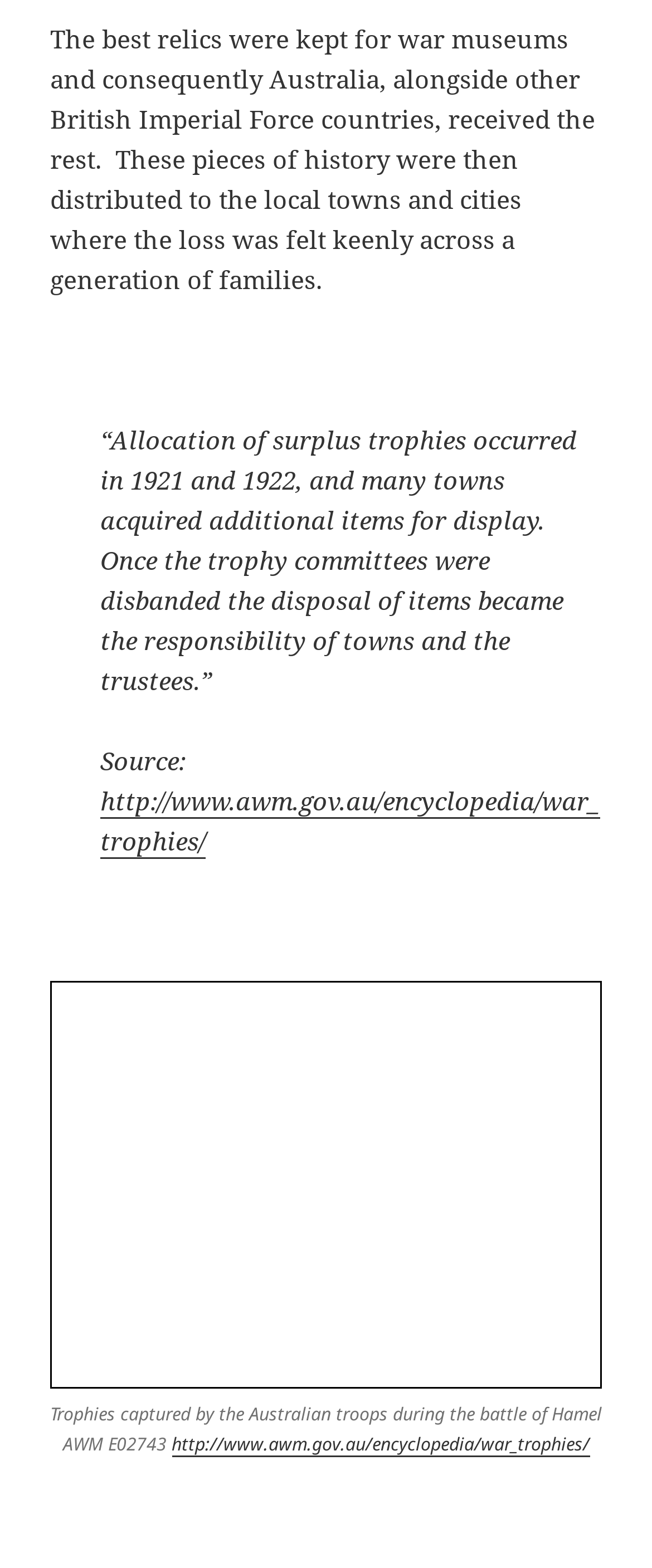Provide the bounding box coordinates for the specified HTML element described in this description: "http://www.awm.gov.au/encyclopedia/war_trophies/". The coordinates should be four float numbers ranging from 0 to 1, in the format [left, top, right, bottom].

[0.154, 0.5, 0.92, 0.548]